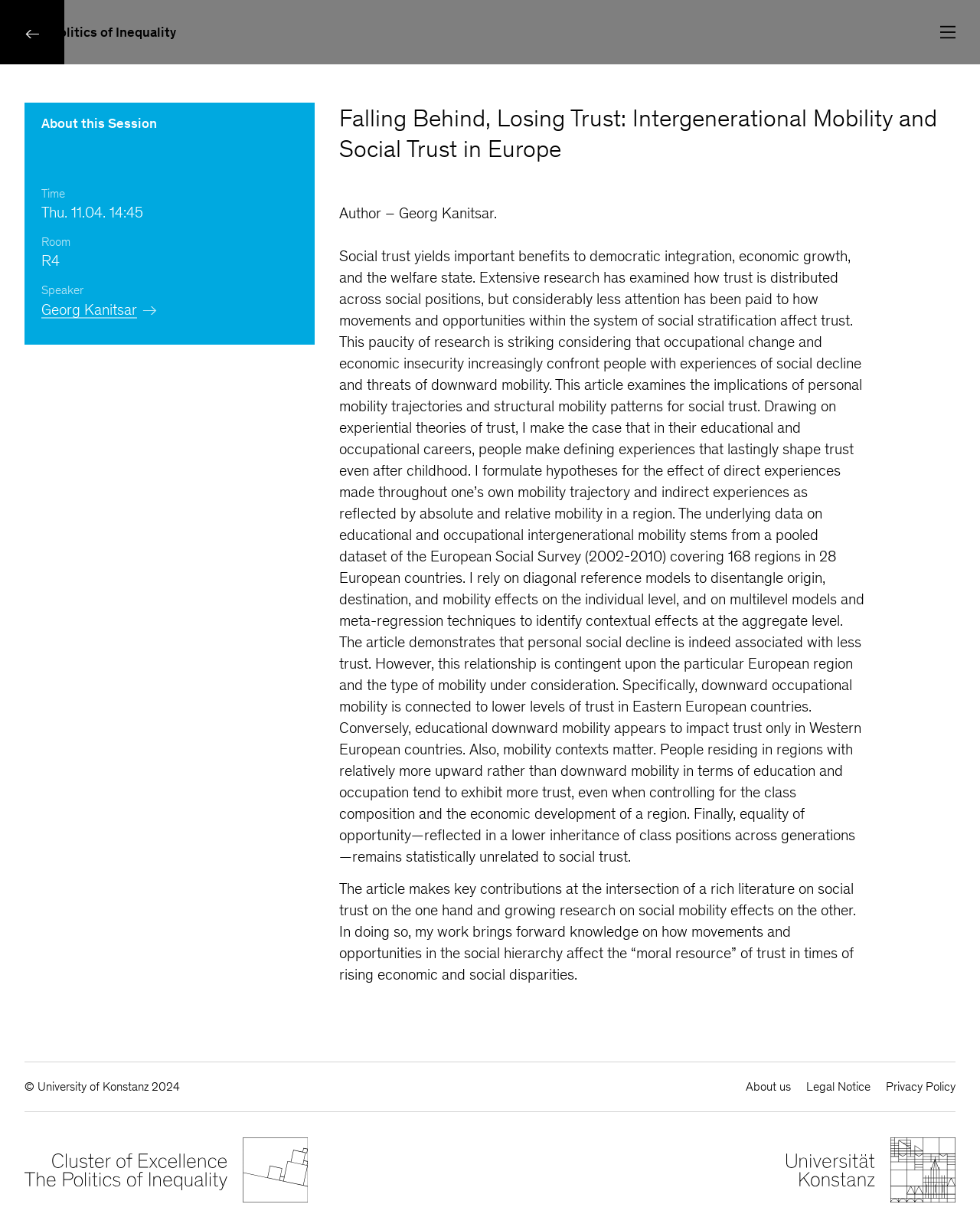Elaborate on the different components and information displayed on the webpage.

This webpage is about the In_equality Conference 2024, specifically a session titled "Falling Behind, Losing Trust: Intergenerational Mobility and Social Trust in Europe". 

At the top left corner, there is a link to "The Politics of Inequality". Next to it, there is a left arrow link. On the top right corner, there is a social media link and its corresponding icon. 

The main content of the page is divided into two sections. The first section is about the session details, including the title "About this Session", time, room, and speaker information. The speaker is Georg Kanitsar, and his name is also a link. 

The second section is about the session content, which includes a heading with the same title as the session, followed by the author's name and a long paragraph describing the article. The article discusses the relationship between social trust and intergenerational mobility in Europe, using data from the European Social Survey. 

Below the article, there is a summary of the article's key contributions. At the bottom of the page, there is a copyright notice from the University of Konstanz, followed by links to "About us", "Legal Notice", and "Privacy Policy" on the right side. On the left and right sides of the bottom, there are two social media links with their corresponding icons.